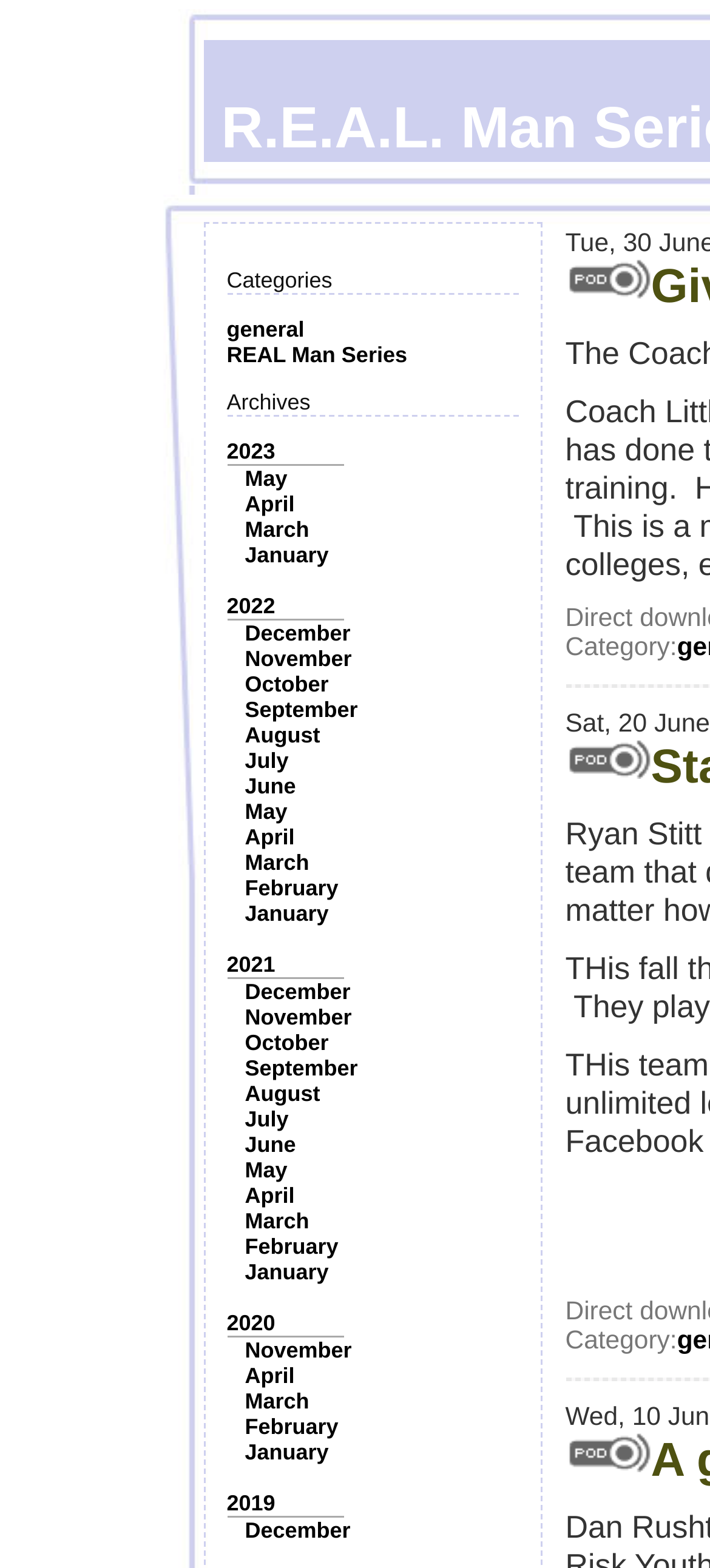Specify the bounding box coordinates of the element's region that should be clicked to achieve the following instruction: "Browse the 'REAL Man Series' category". The bounding box coordinates consist of four float numbers between 0 and 1, in the format [left, top, right, bottom].

[0.319, 0.218, 0.573, 0.234]